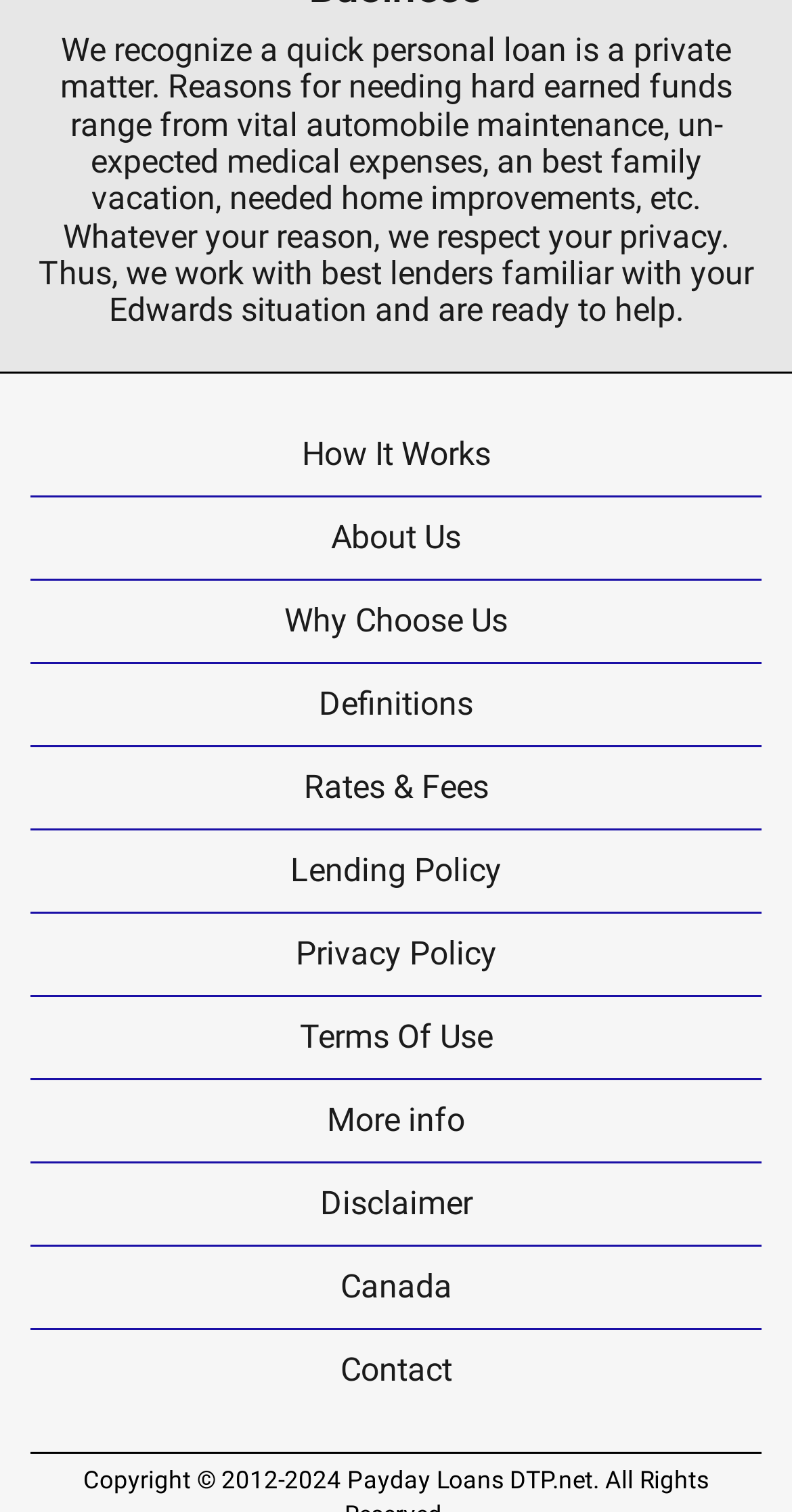Extract the bounding box coordinates of the UI element described by: "Disclaimer". The coordinates should include four float numbers ranging from 0 to 1, e.g., [left, top, right, bottom].

[0.038, 0.769, 0.962, 0.823]